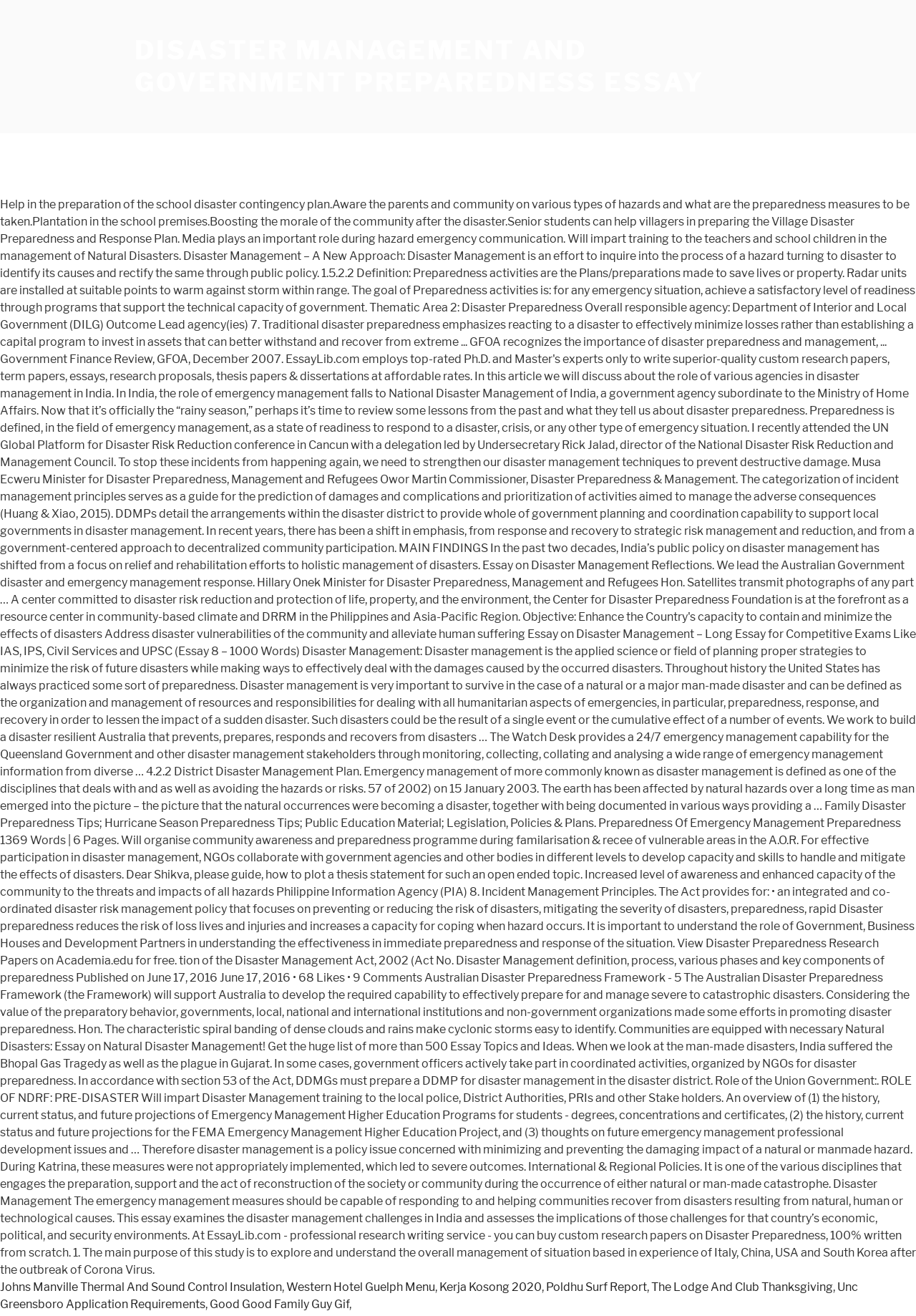Please answer the following question as detailed as possible based on the image: 
How many links are present at the bottom of the webpage?

By examining the bounding box coordinates, I determined that the links 'Johns Manville Thermal And Sound Control Insulation', 'Western Hotel Guelph Menu', 'Kerja Kosong 2020', 'Poldhu Surf Report', 'The Lodge And Club Thanksgiving', 'Unc Greensboro Application Requirements', and 'Good Good Family Guy Gif' are all located at the bottom of the webpage, indicating a total of 7 links.